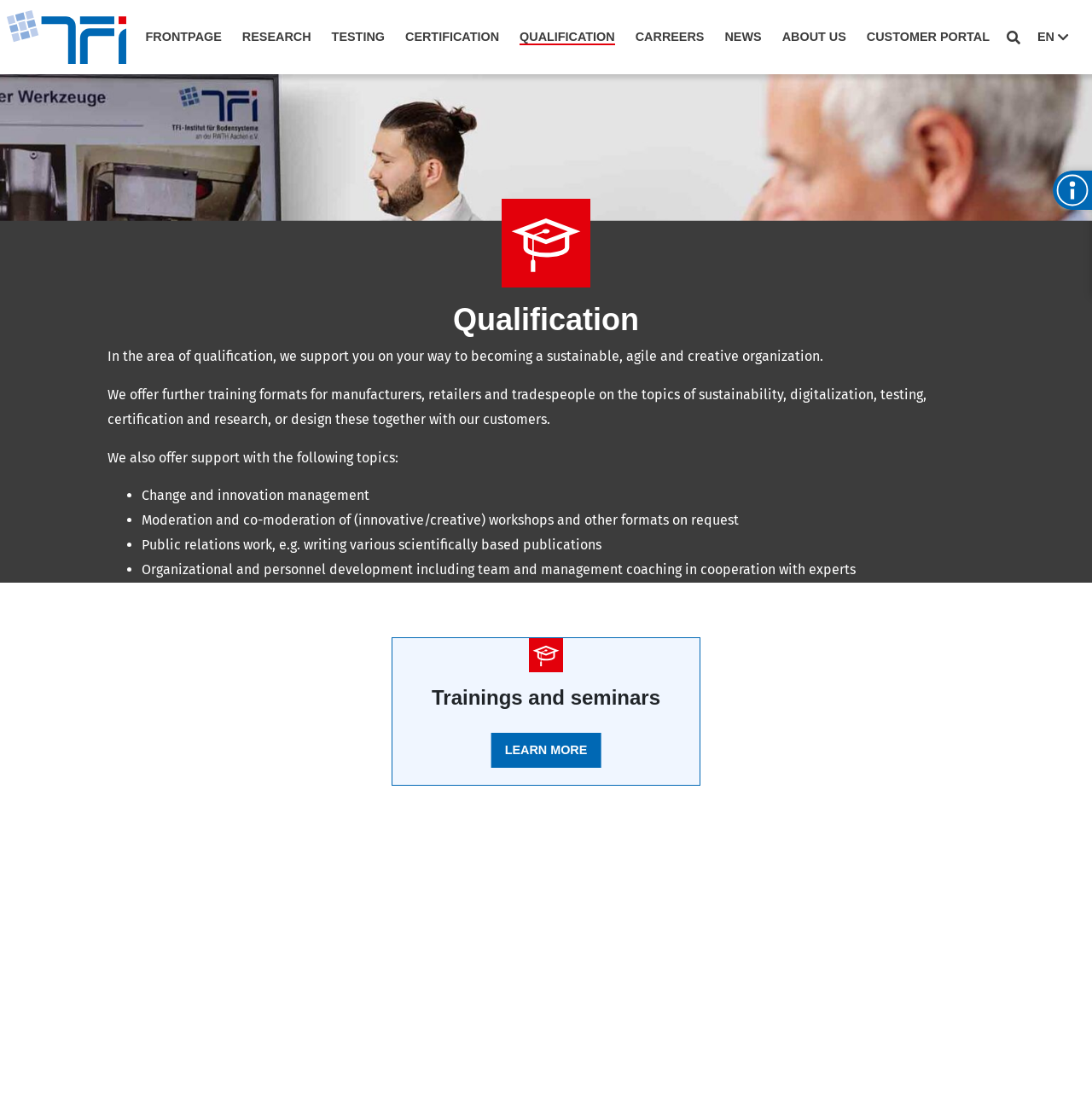Utilize the information from the image to answer the question in detail:
What is the last topic listed under 'We also offer support with the following topics:'?

The list of topics under 'We also offer support with the following topics:' includes 'Change and innovation management', 'Moderation and co-moderation of (innovative/creative) workshops and other formats on request', 'Public relations work, e.g. writing various scientifically based publications', and finally 'Organizational and personnel development including team and management coaching in cooperation with experts', which is the last topic listed.